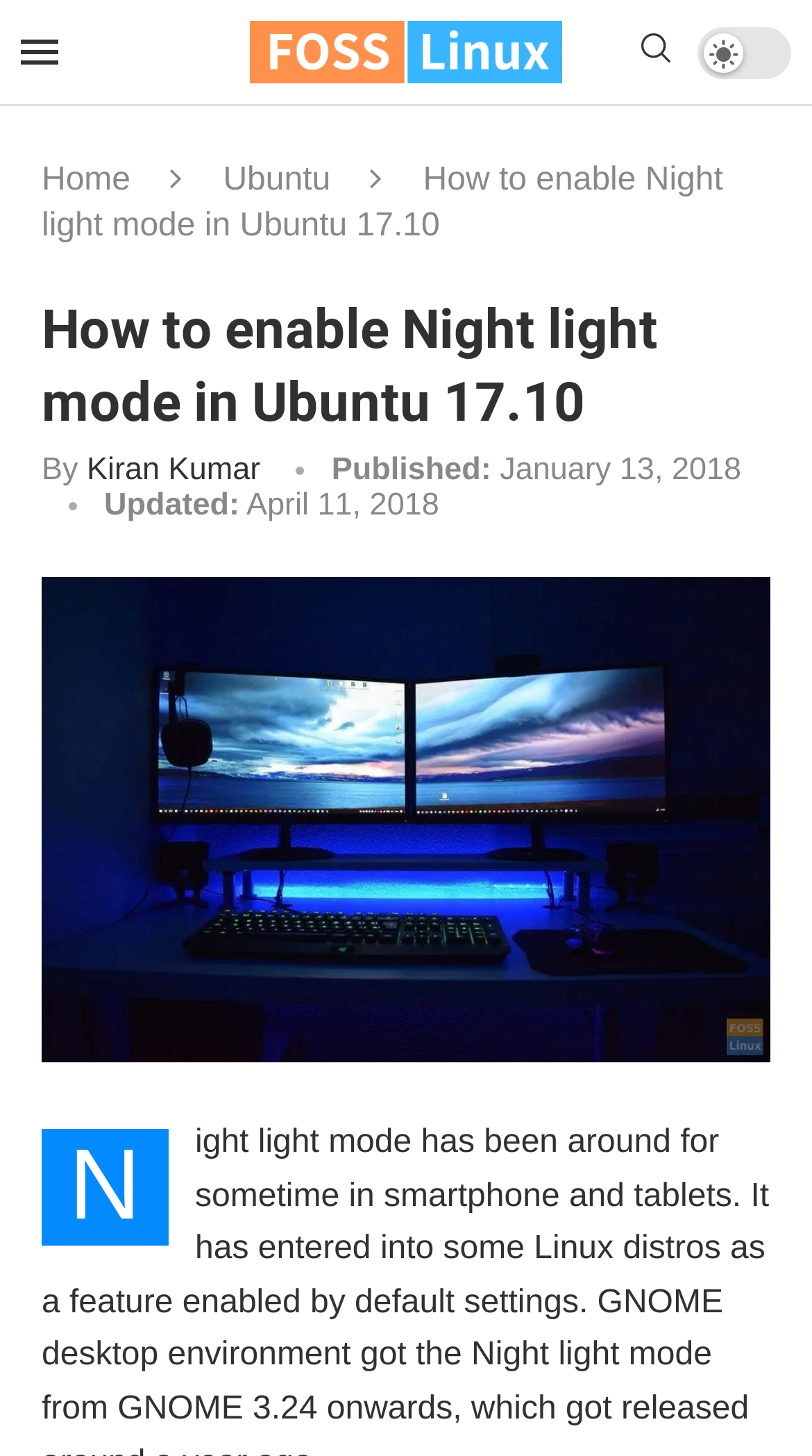Answer the following in one word or a short phrase: 
What is the name of the website?

FOSS Linux